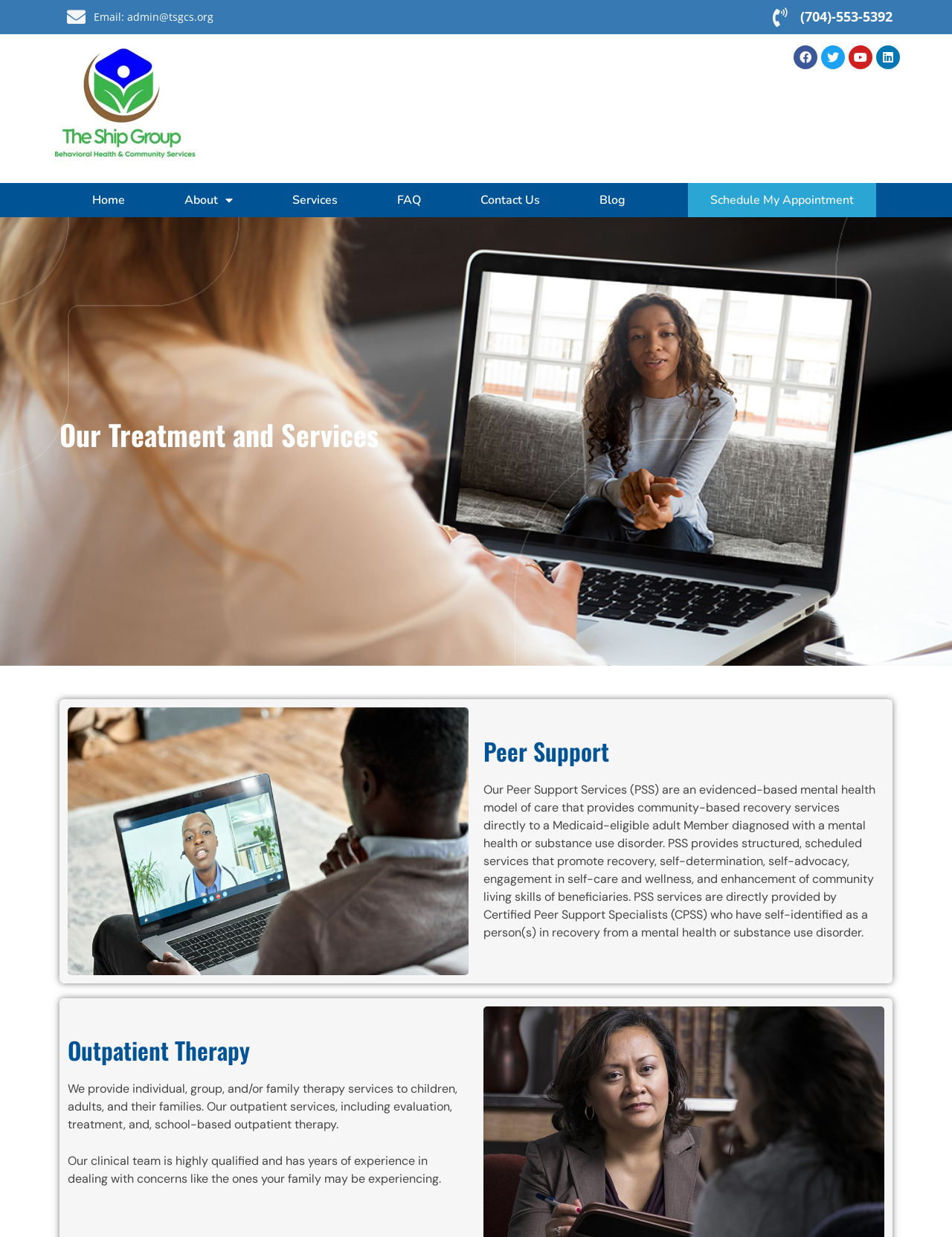Identify the bounding box coordinates of the part that should be clicked to carry out this instruction: "Click the Home link".

[0.065, 0.148, 0.162, 0.176]